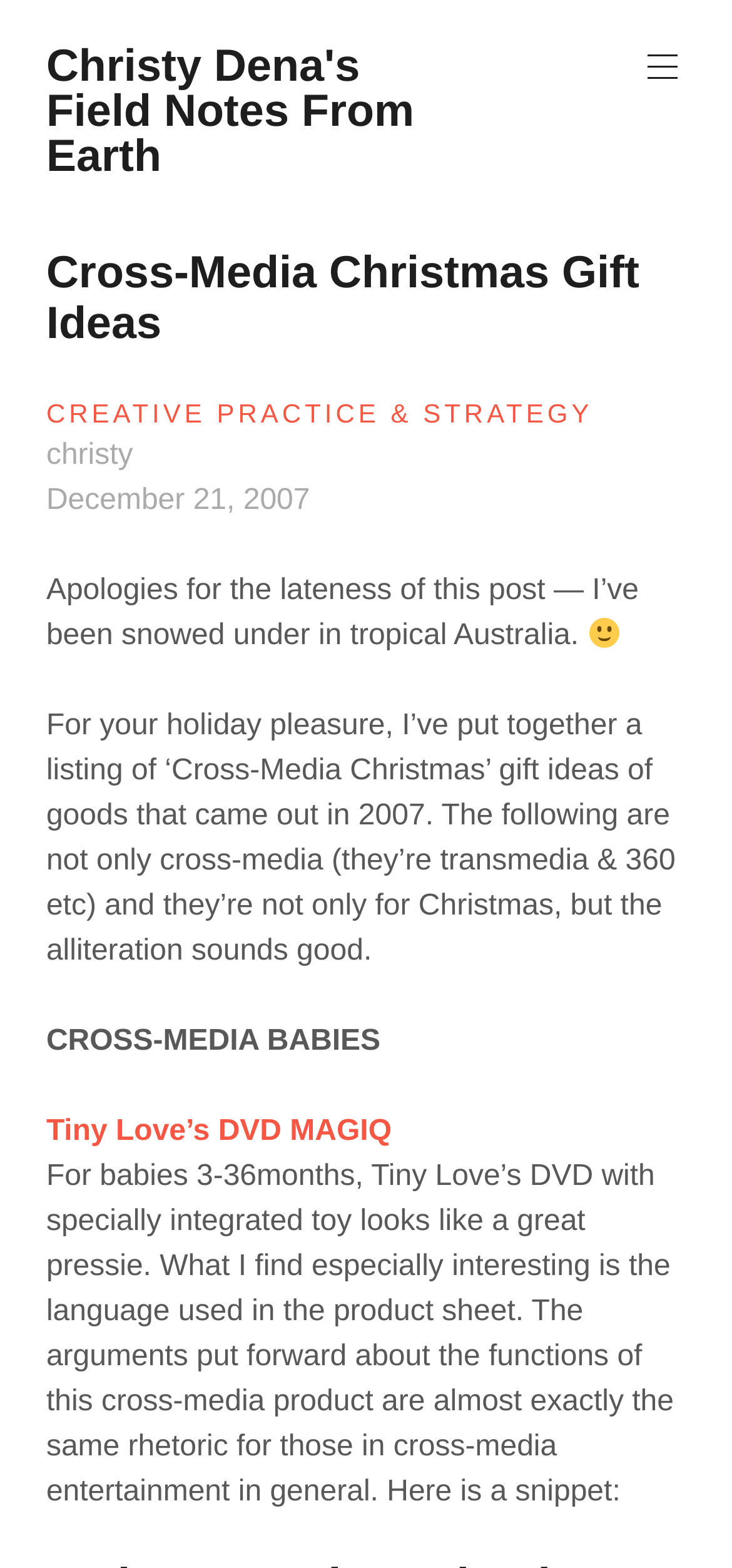What is the date of this post?
Based on the image content, provide your answer in one word or a short phrase.

December 21, 2007